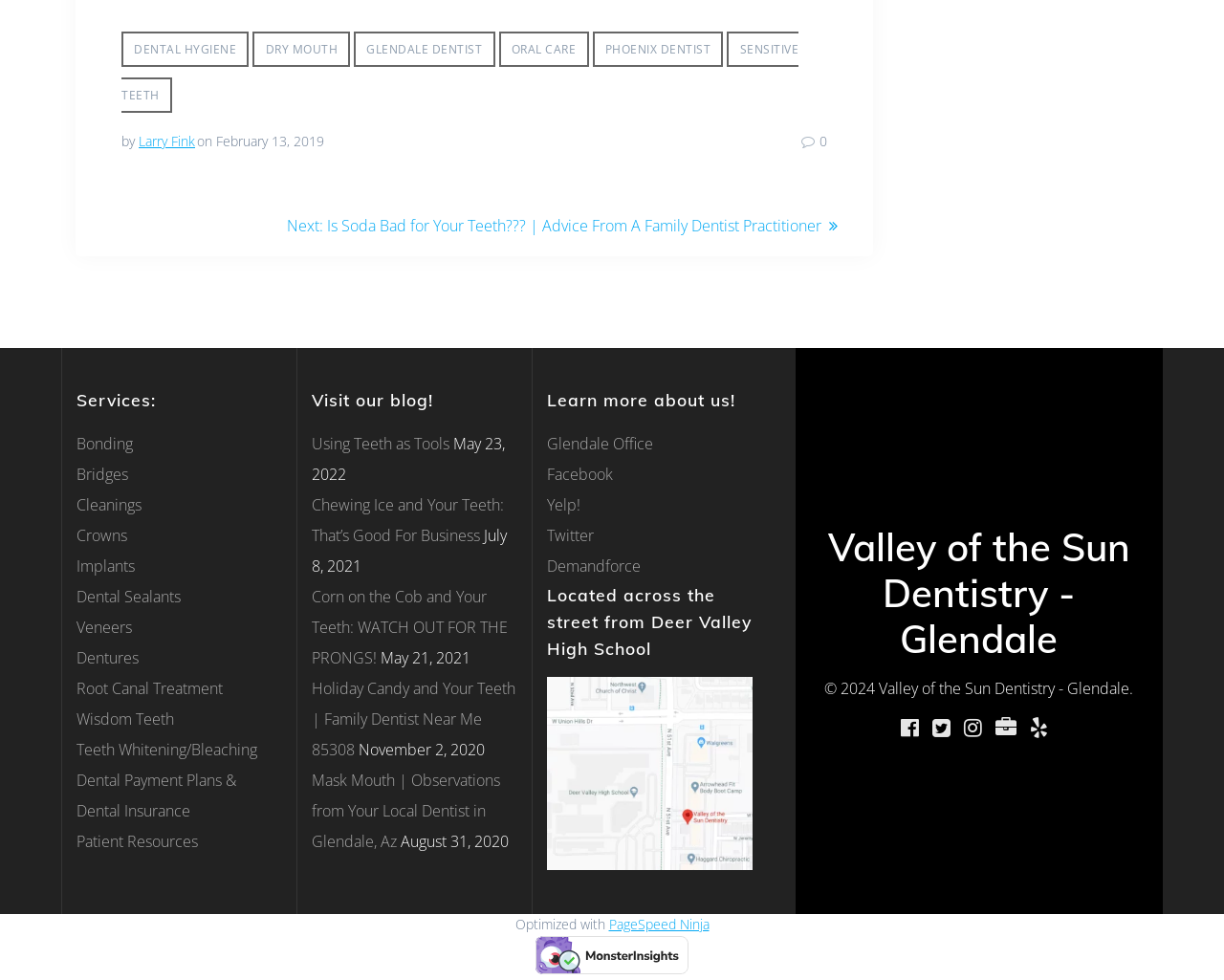Give the bounding box coordinates for the element described by: "Bridges".

[0.062, 0.474, 0.105, 0.495]